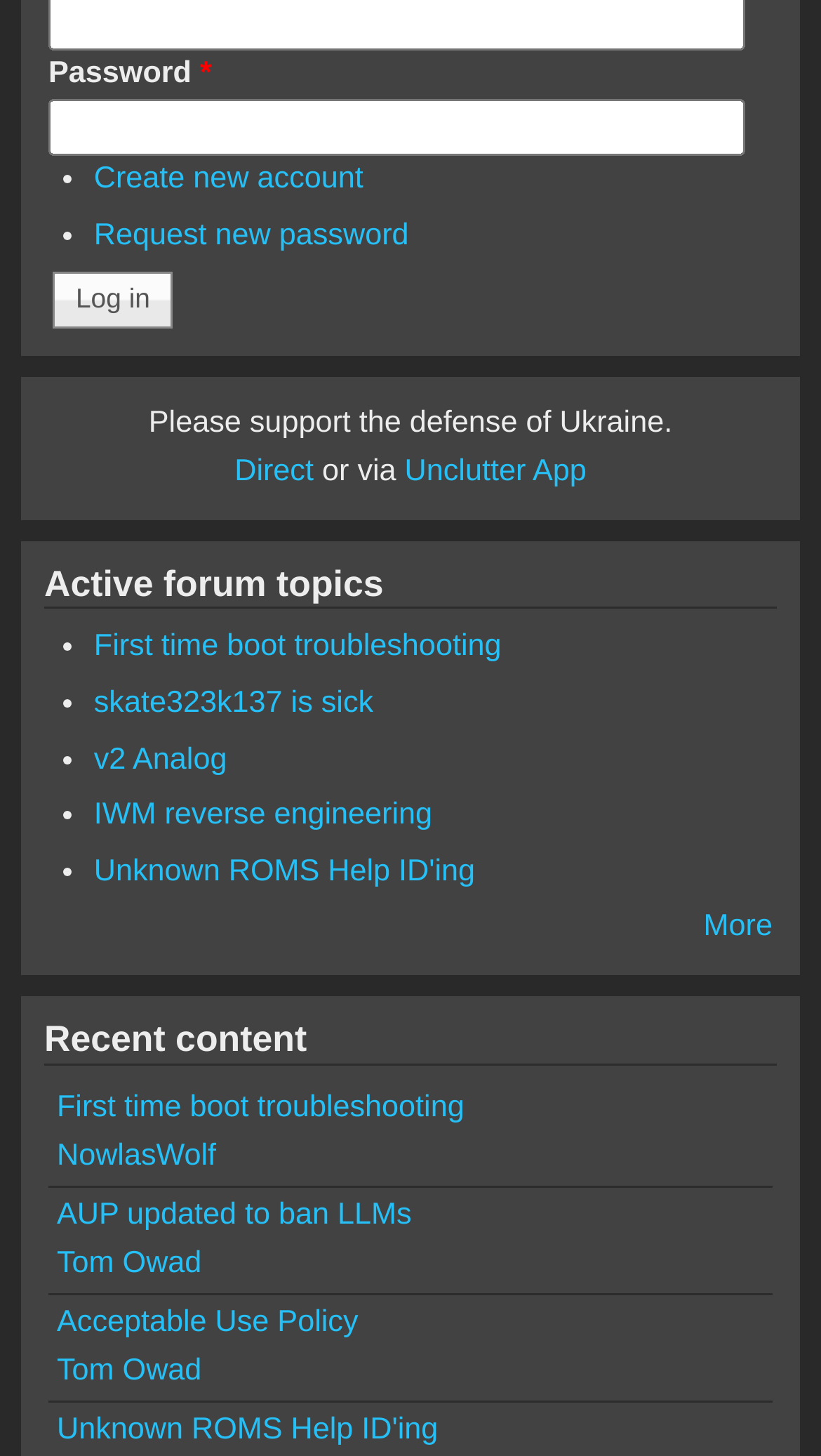Please determine the bounding box coordinates of the element to click in order to execute the following instruction: "View Accessibility". The coordinates should be four float numbers between 0 and 1, specified as [left, top, right, bottom].

None